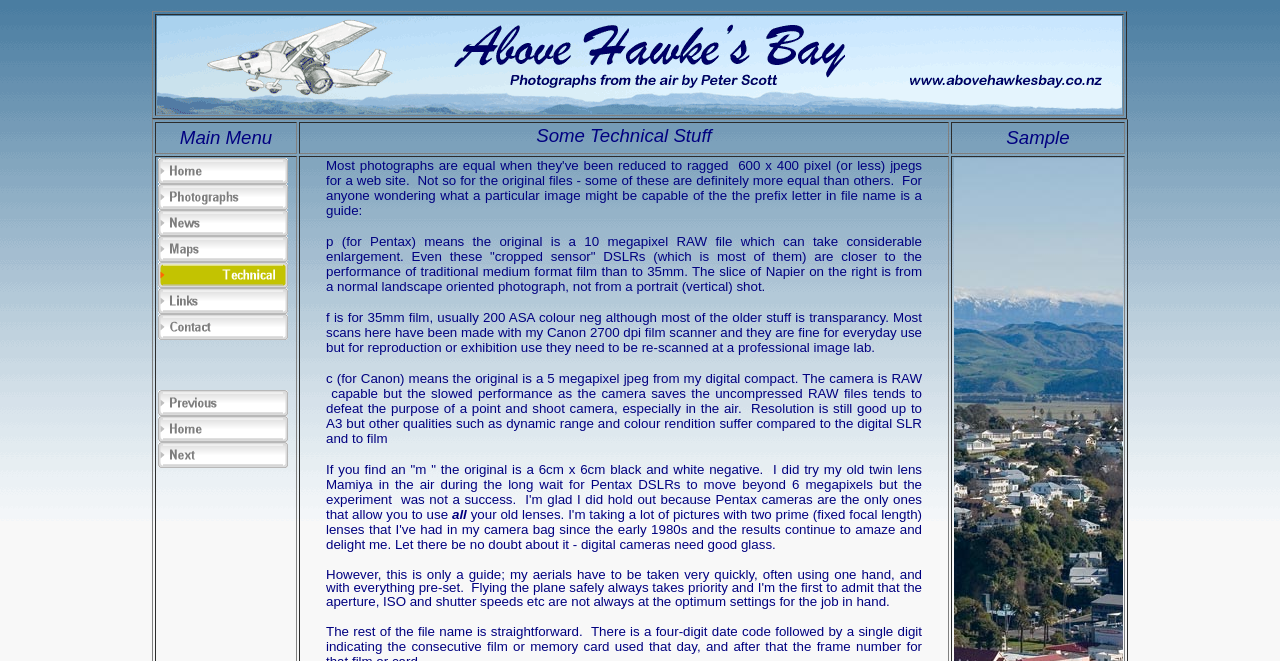Specify the bounding box coordinates of the region I need to click to perform the following instruction: "click the logo". The coordinates must be four float numbers in the range of 0 to 1, i.e., [left, top, right, bottom].

None